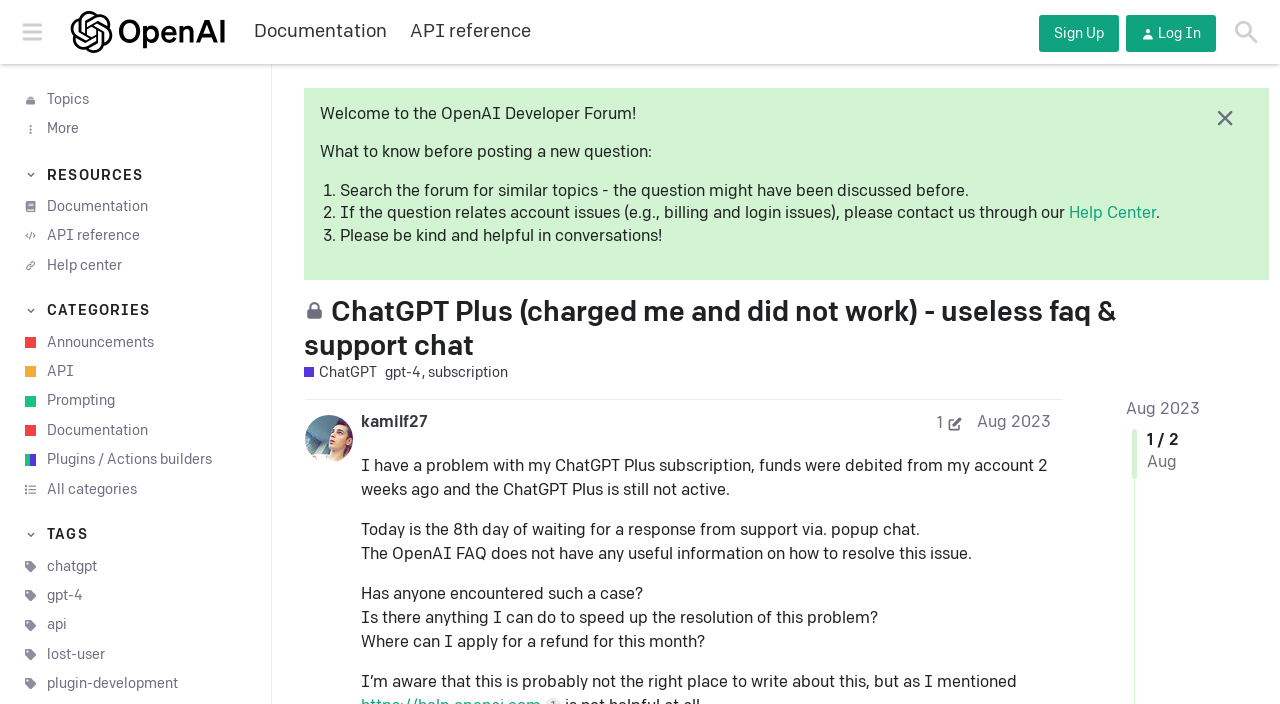How many replies can be posted in a closed topic?
Please give a detailed and elaborate answer to the question.

According to the webpage, a closed topic no longer accepts new replies, as indicated by the text 'This topic is closed; it no longer accepts new replies'.